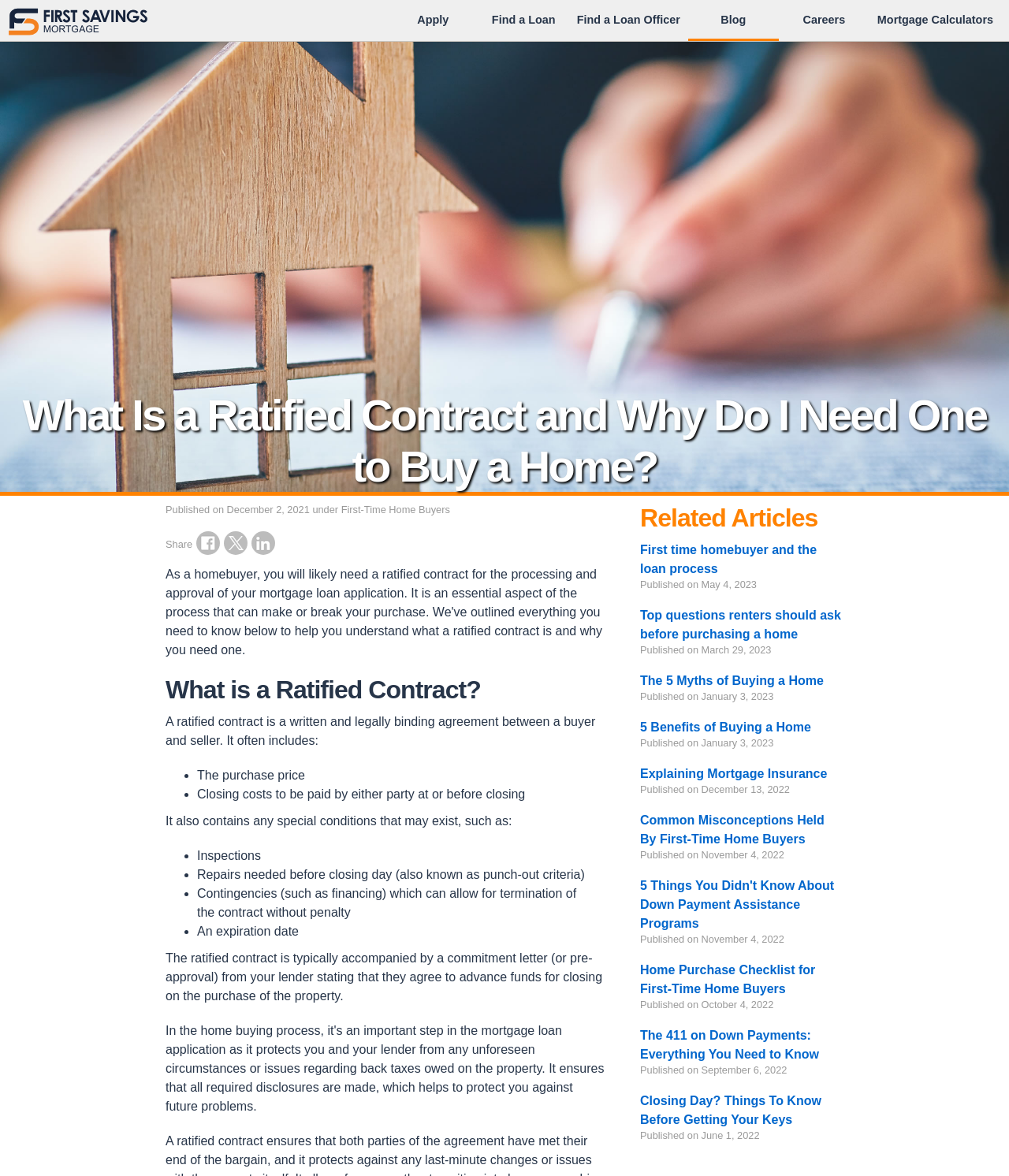Please specify the bounding box coordinates in the format (top-left x, top-left y, bottom-right x, bottom-right y), with values ranging from 0 to 1. Identify the bounding box for the UI component described as follows: Explaining Mortgage Insurance

[0.634, 0.652, 0.82, 0.664]